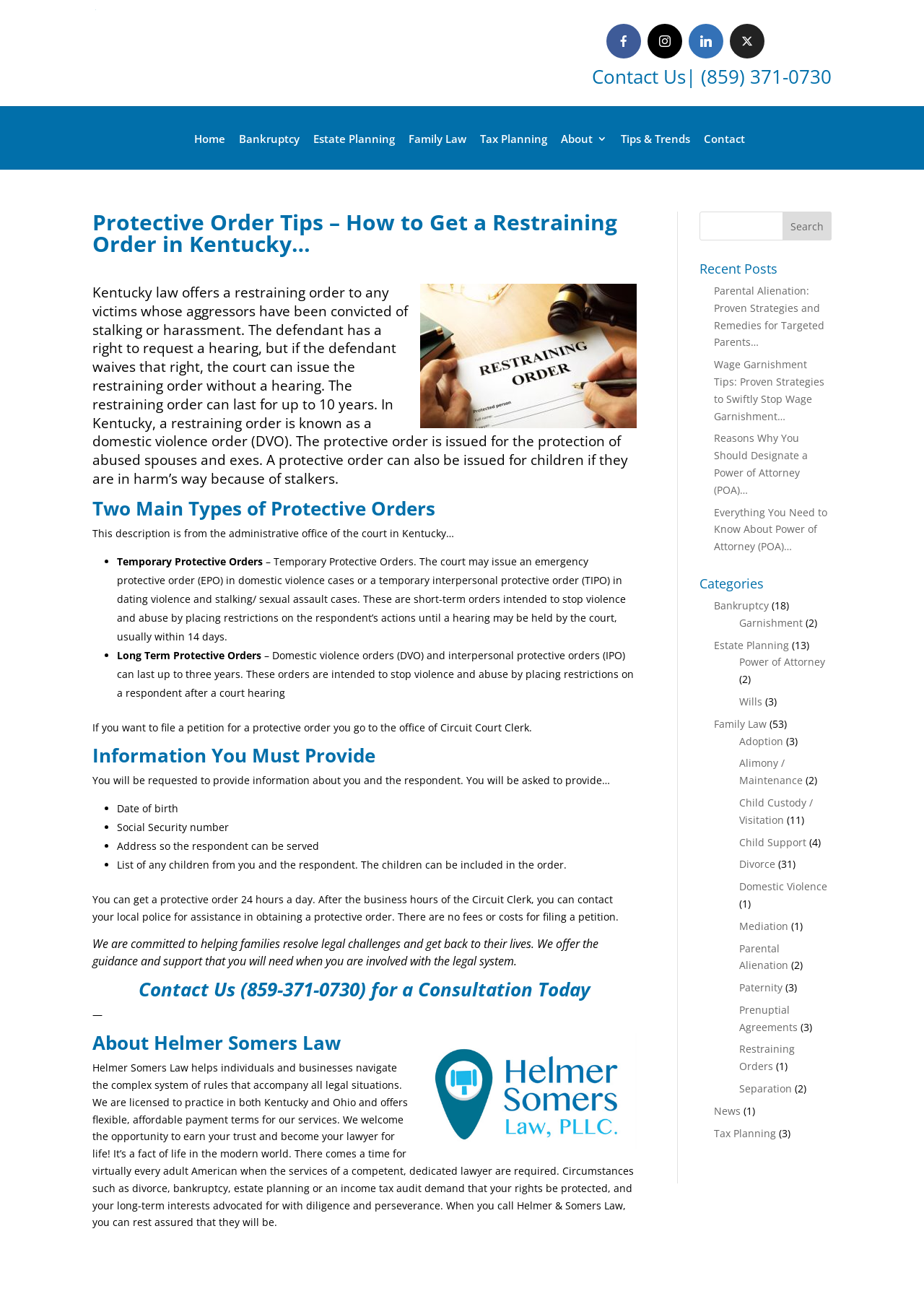Find the bounding box coordinates of the clickable area that will achieve the following instruction: "Click the 'Home' link".

[0.21, 0.103, 0.243, 0.131]